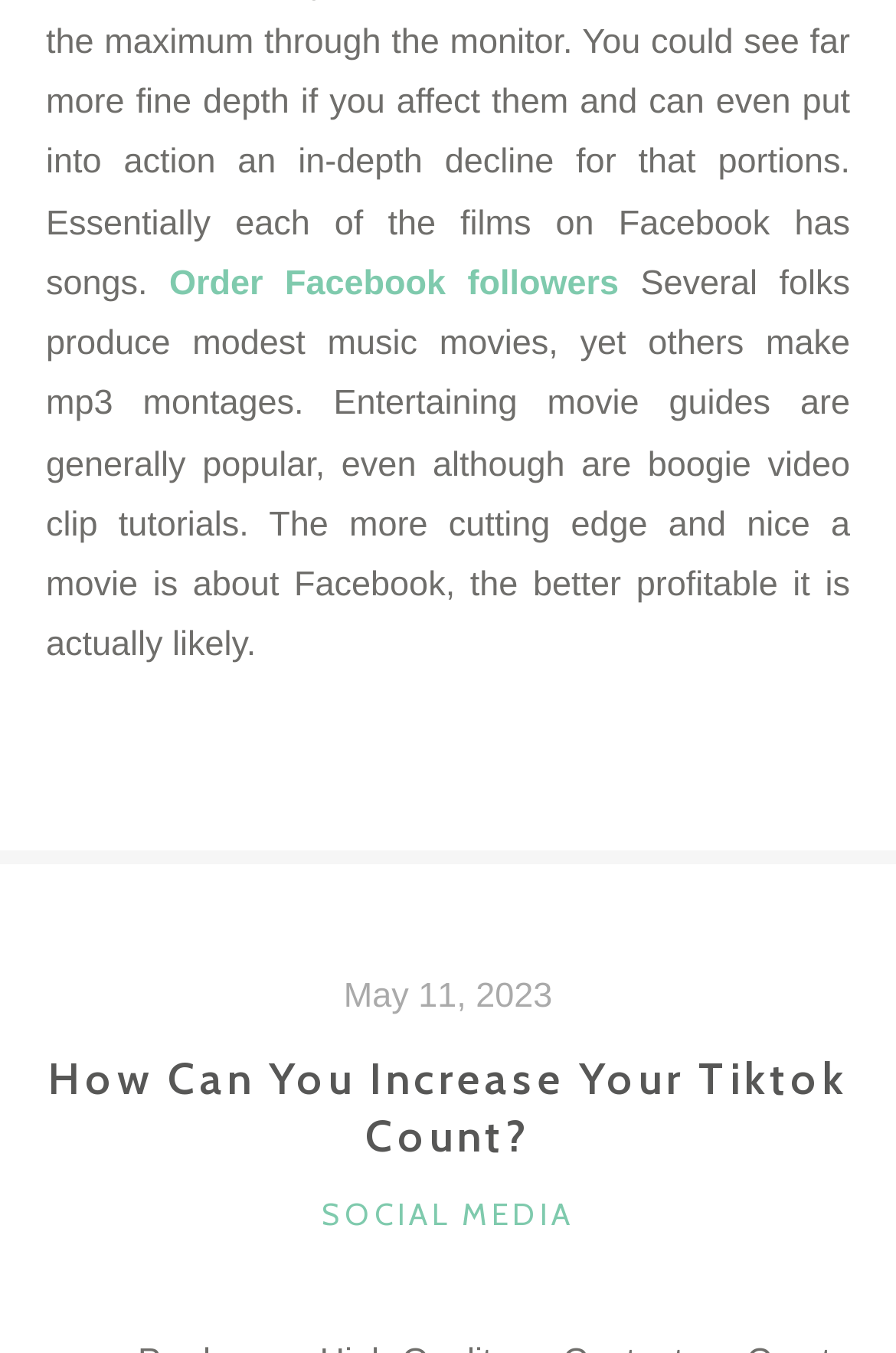What is the date of the article?
Answer with a single word or phrase, using the screenshot for reference.

May 11, 2023